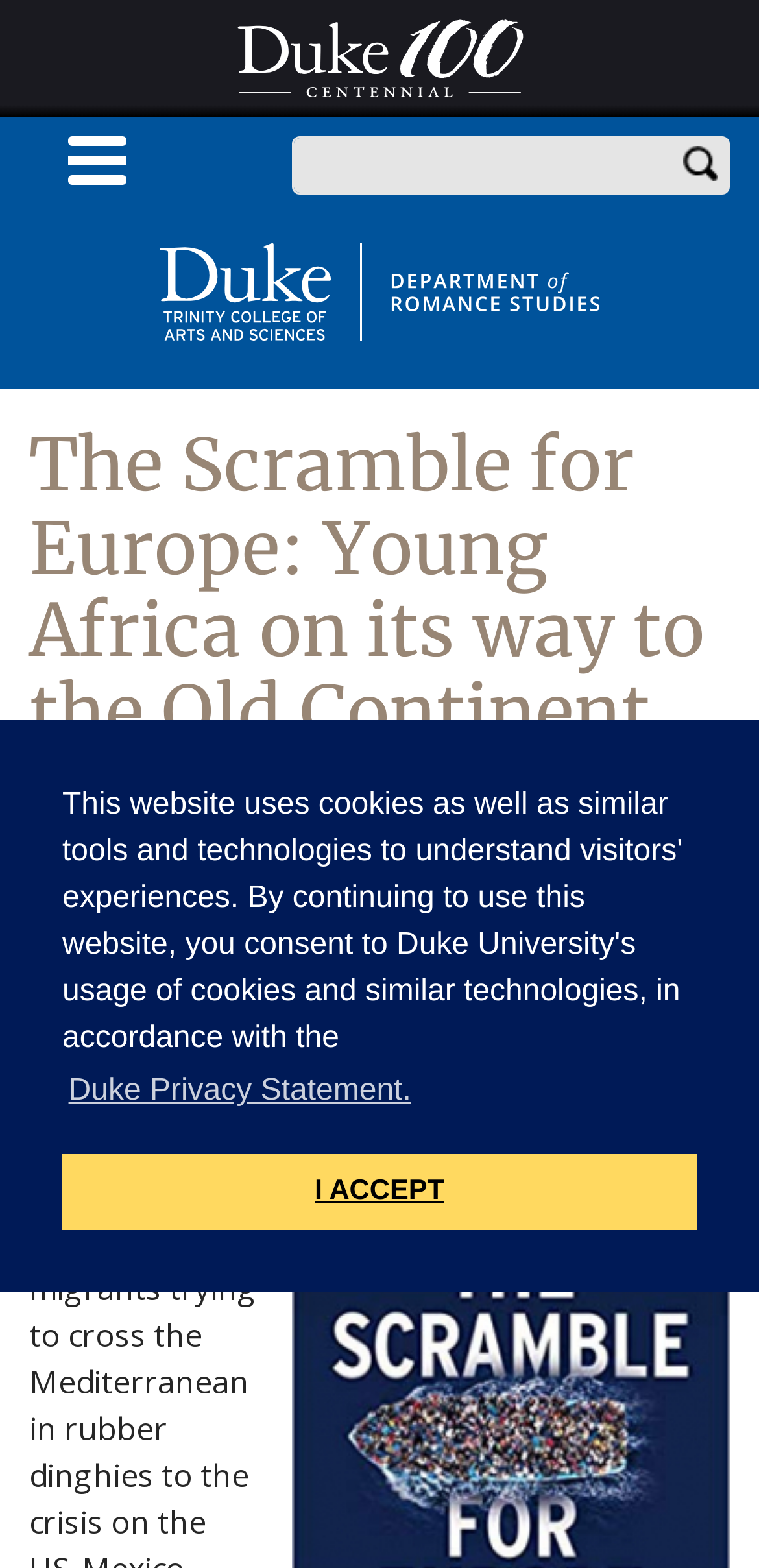Provide the bounding box coordinates of the HTML element described as: "parent_node: Enter your keywords name="keys"". The bounding box coordinates should be four float numbers between 0 and 1, i.e., [left, top, right, bottom].

[0.385, 0.087, 0.897, 0.124]